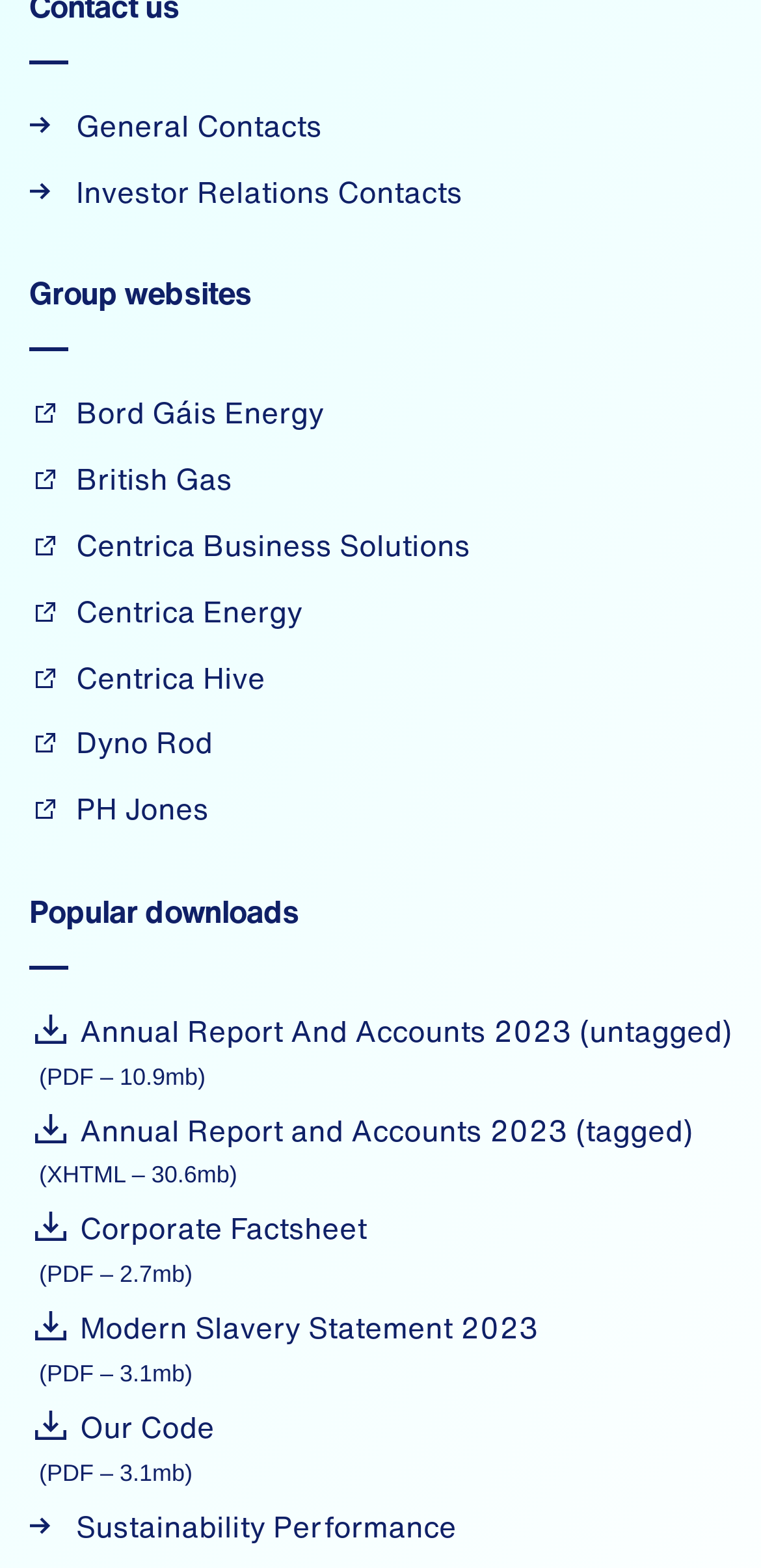Please provide a comprehensive answer to the question based on the screenshot: How many popular downloads are listed?

I counted the number of links under the 'Popular downloads' heading, which are 'Annual Report And Accounts 2023 (untagged)', 'Annual Report and Accounts 2023 (tagged)', 'Corporate Factsheet', 'Modern Slavery Statement 2023', and 'Our Code', totaling 5 downloads.